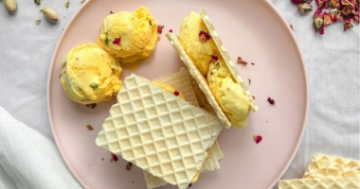Describe all the important aspects and features visible in the image.

This image showcases a delightful serving of Persian saffron ice cream, known as Akbar Mashti or Bastani Sonnati. The creamy golden ice cream, speckled with pistachios and adorned with rose petals, sits gracefully on a soft pink plate. Accompanying the ice cream are crispy wafer squares, perfect for pairing or as a crunchy contrast. The setting is enhanced by a touch of scattered rose petals and pistachios, adding a fragrant and visually appealing element to the overall presentation. This delicious dessert is a popular favorite, evoking rich flavors and a sense of indulgence, ideal for warm weather or special occasions.